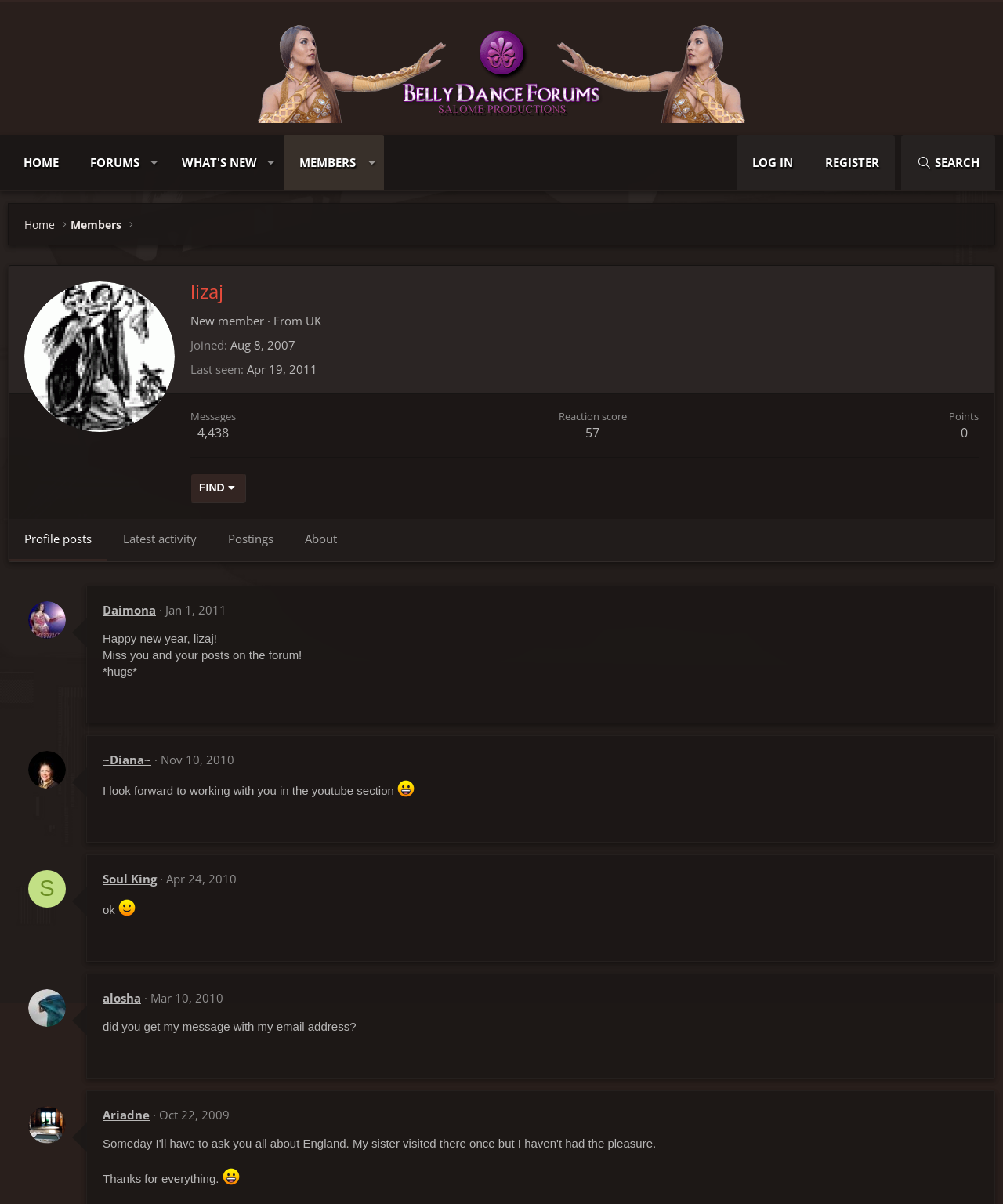Determine the bounding box coordinates of the clickable element necessary to fulfill the instruction: "Toggle the expanded menu". Provide the coordinates as four float numbers within the 0 to 1 range, i.e., [left, top, right, bottom].

[0.141, 0.112, 0.165, 0.158]